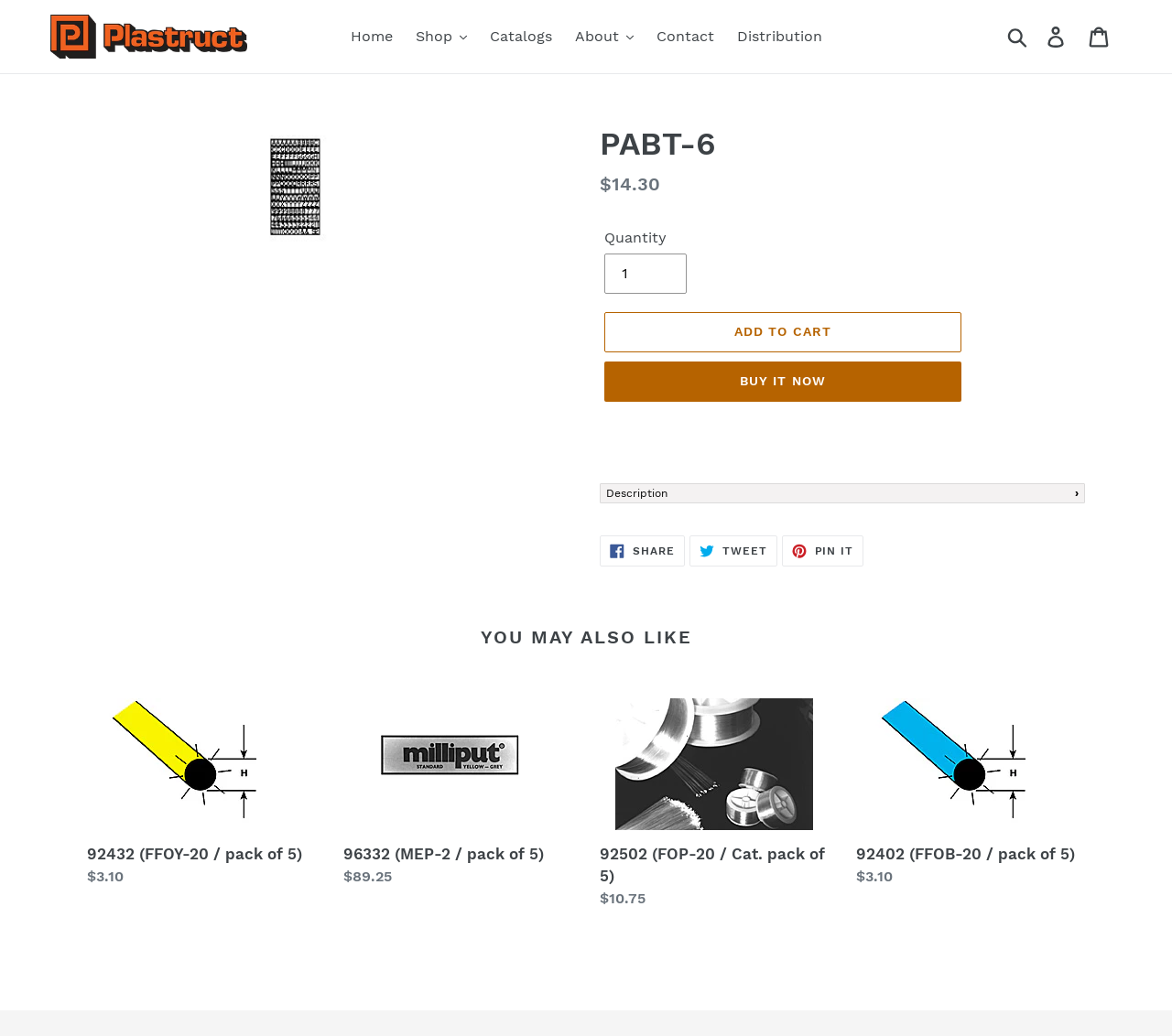Pinpoint the bounding box coordinates of the element you need to click to execute the following instruction: "View product description". The bounding box should be represented by four float numbers between 0 and 1, in the format [left, top, right, bottom].

[0.512, 0.466, 0.926, 0.486]